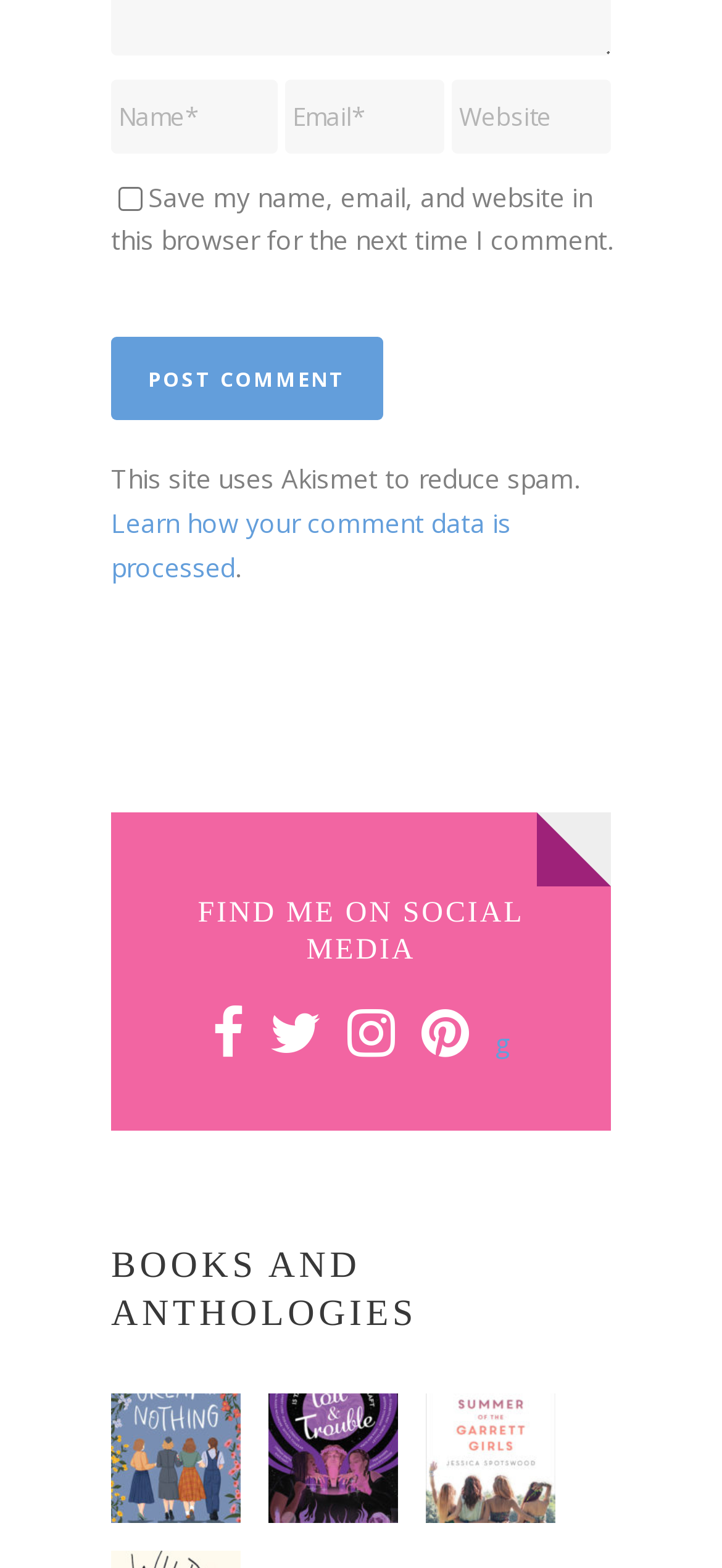Respond to the question below with a single word or phrase:
How many social media links are there?

5